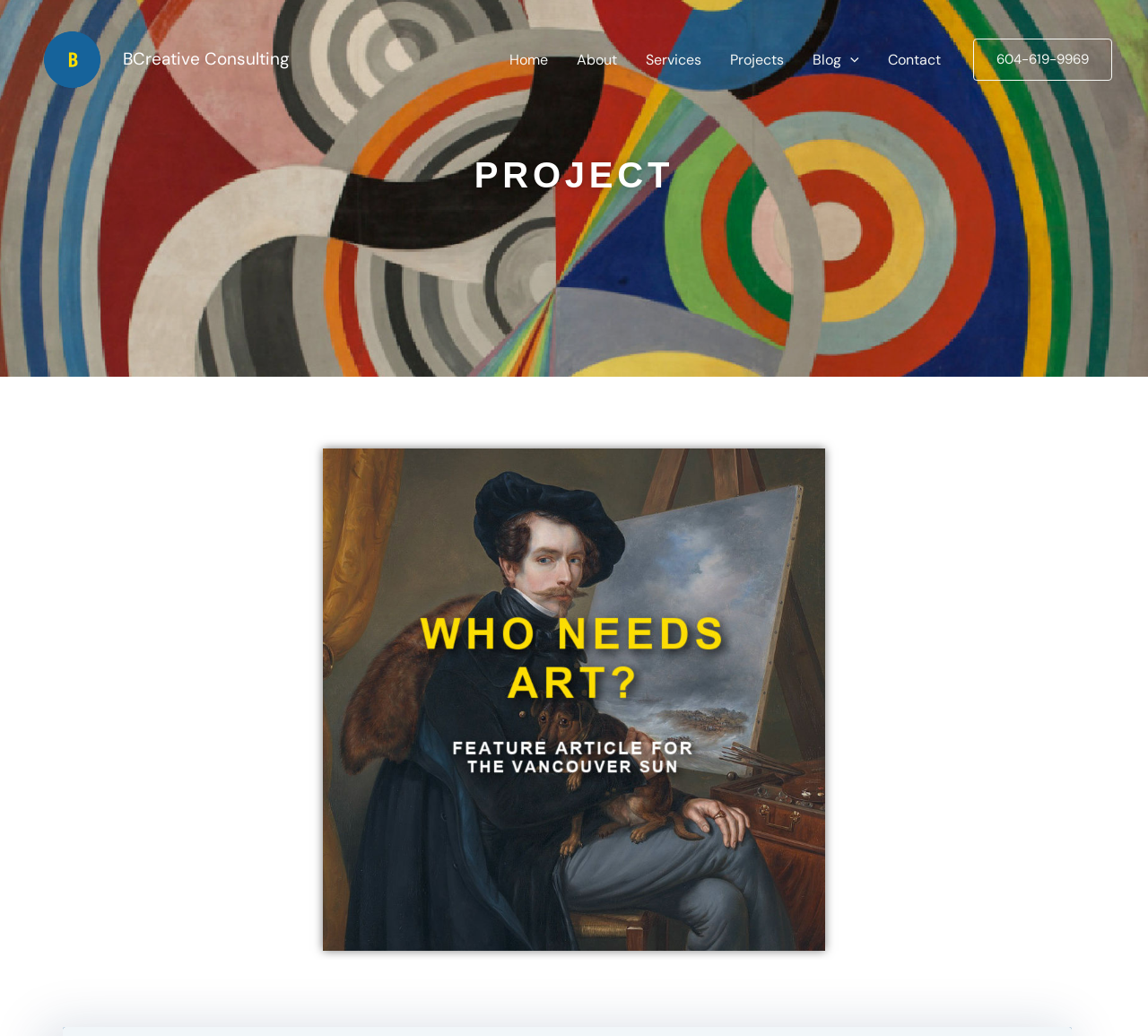Identify the bounding box coordinates of the HTML element based on this description: "About".

[0.49, 0.027, 0.55, 0.088]